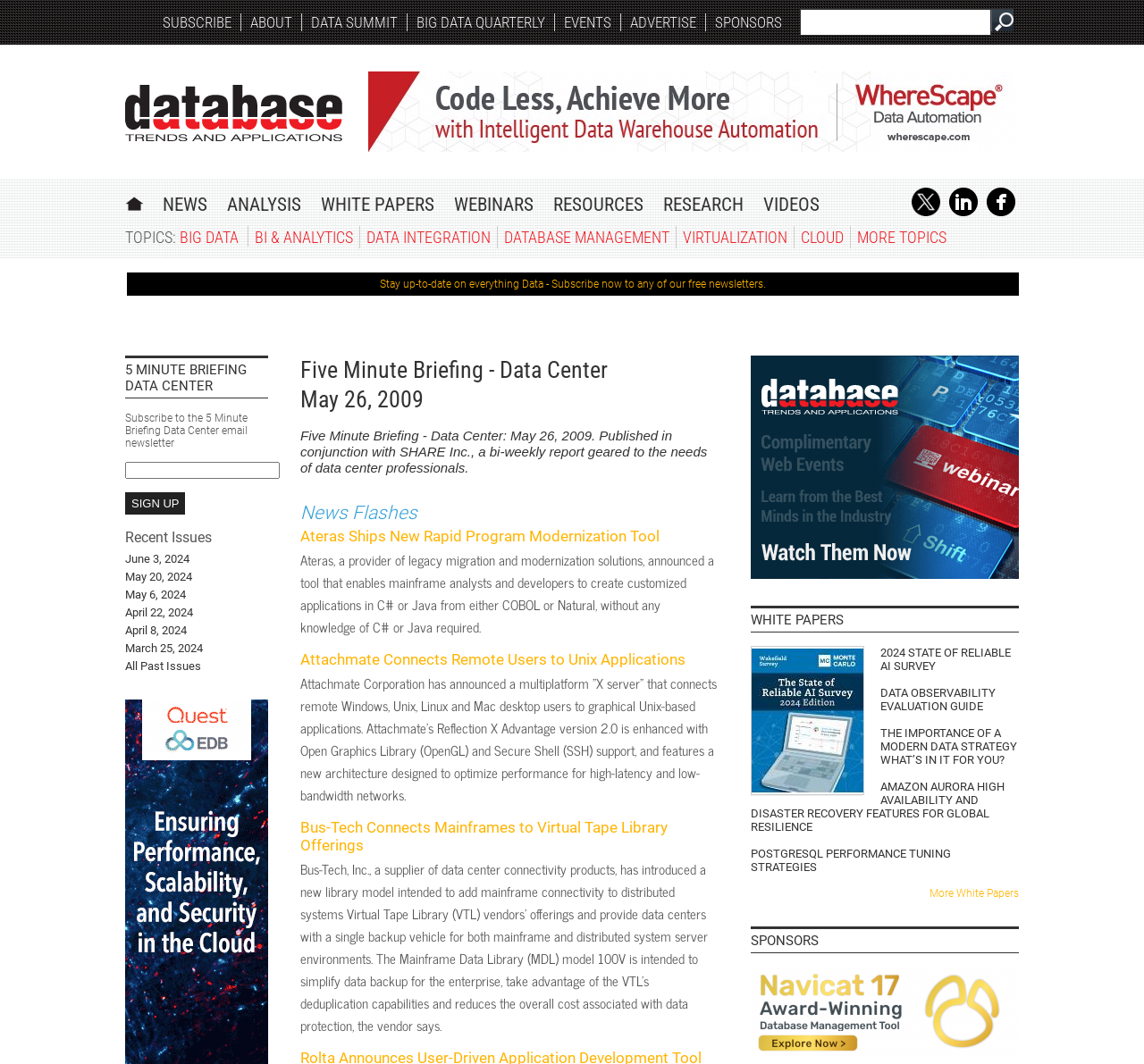Identify the main title of the webpage and generate its text content.

Five Minute Briefing - Data Center
May 26, 2009